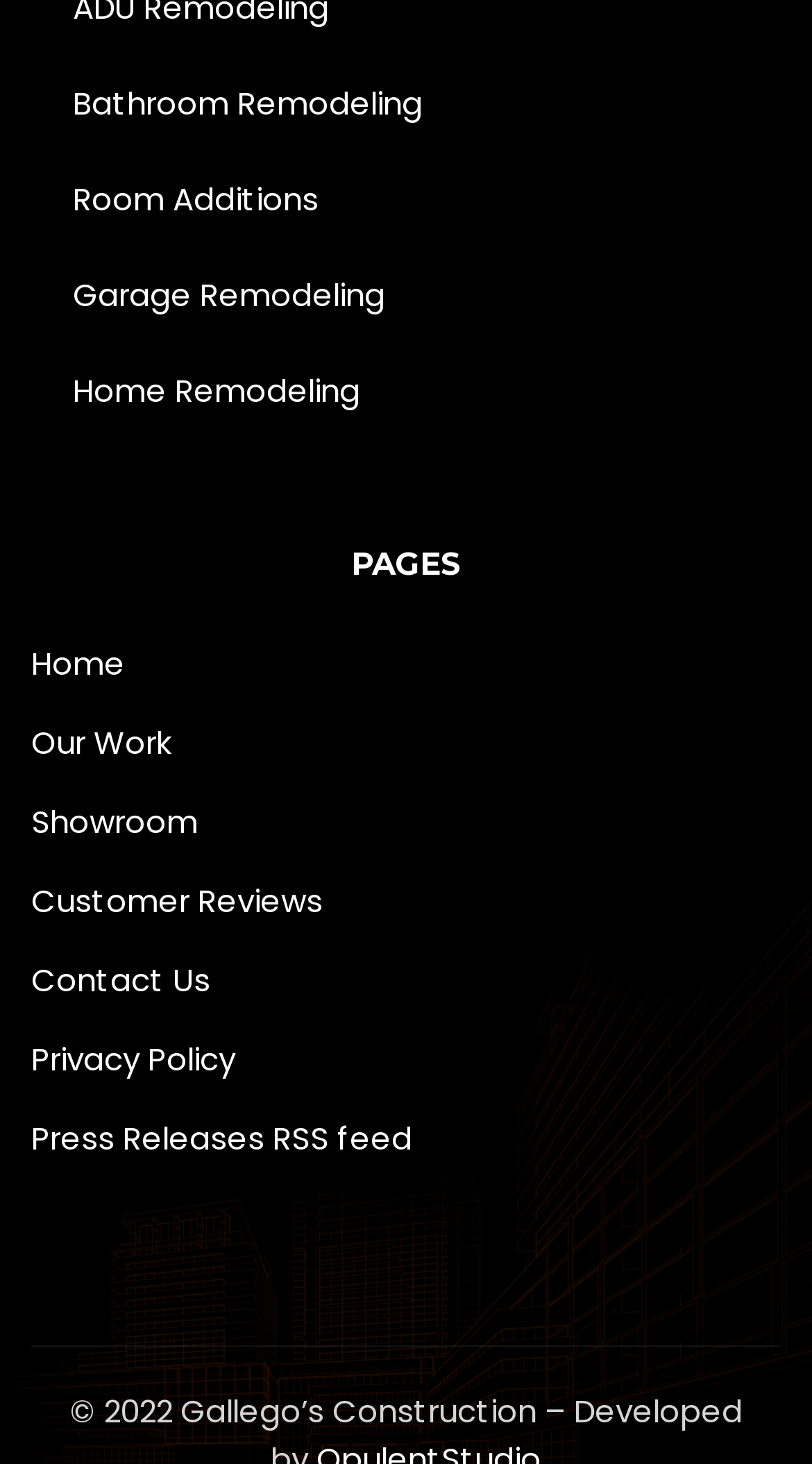Give the bounding box coordinates for this UI element: "Press Releases RSS feed". The coordinates should be four float numbers between 0 and 1, arranged as [left, top, right, bottom].

[0.038, 0.752, 0.962, 0.806]